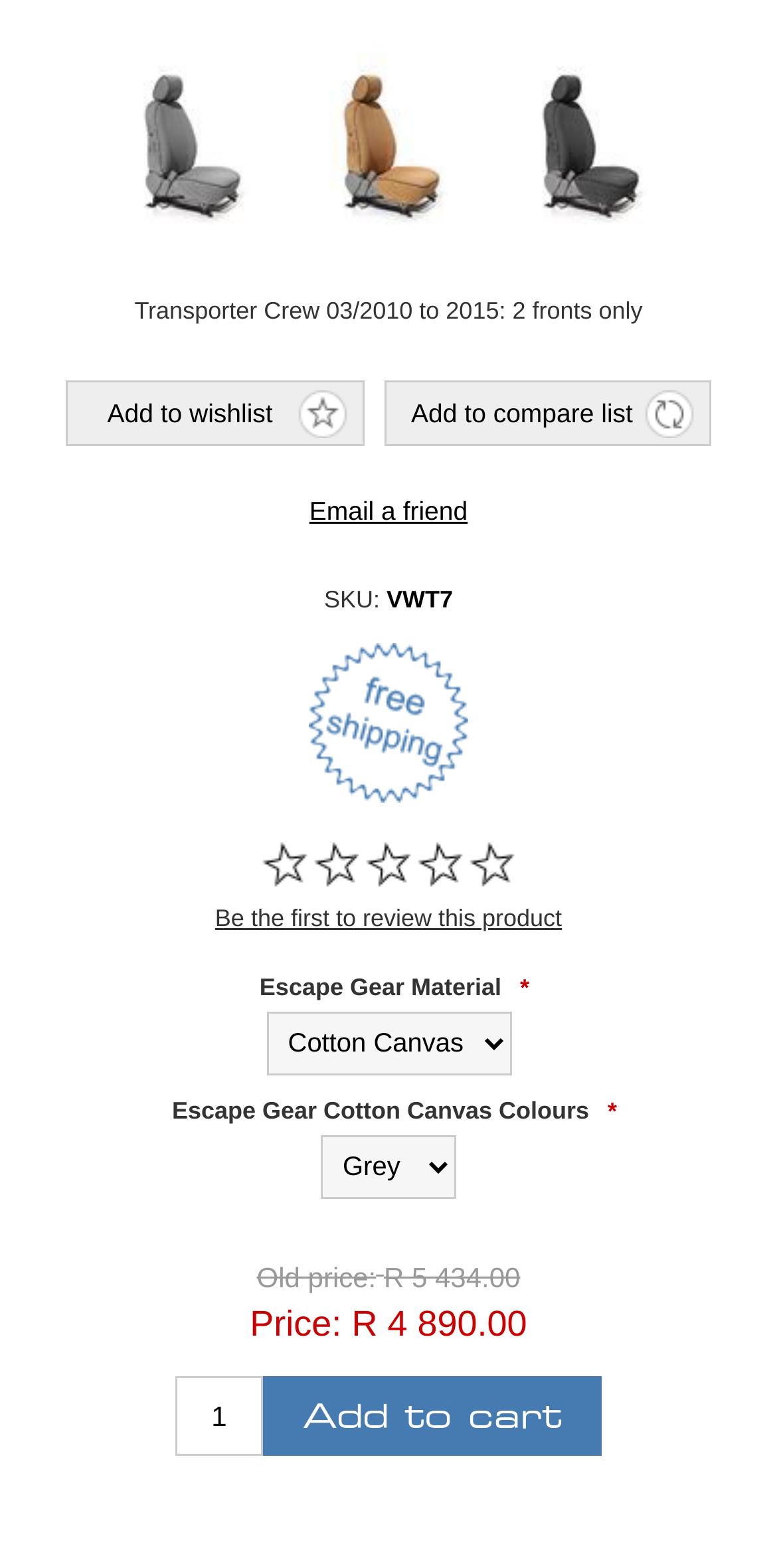How many buttons are on this page?
Please respond to the question thoroughly and include all relevant details.

I counted the number of button elements on the page, which are 'Add to wishlist', 'Add to compare list', 'Email a friend', and 'Add to cart'.